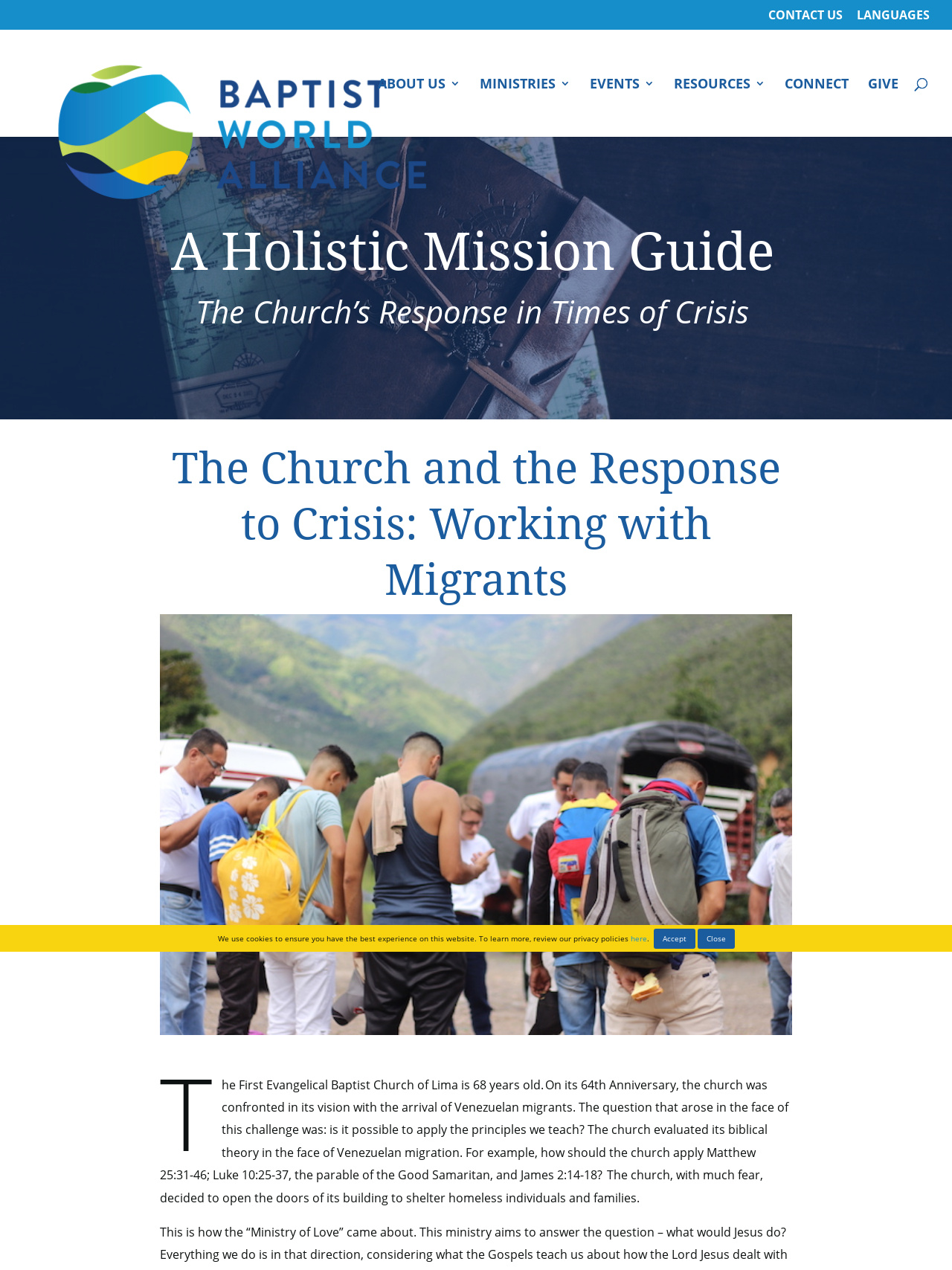Refer to the image and provide an in-depth answer to the question: 
What is the biblical principle mentioned in the article?

I found the answer by reading the text in the StaticText element with bounding box coordinates [0.168, 0.822, 0.828, 0.949]. The text mentions 'how should the church apply Matthew 25:31-46'.